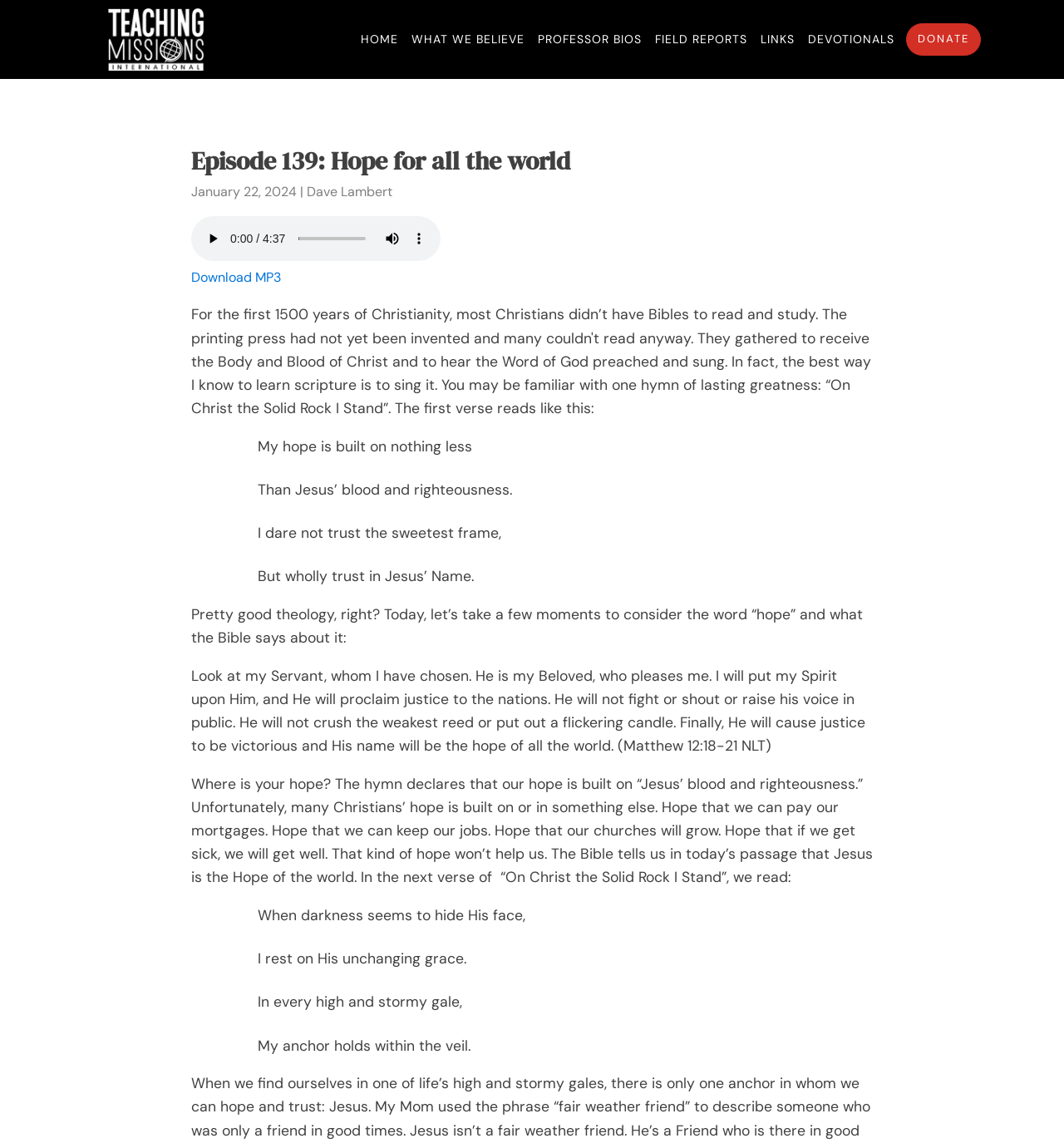What is the duration of the audio?
Please give a detailed and elaborate answer to the question based on the image.

The duration of the audio can be found in the slider element with the valuemin and valuemax attributes, which indicates the audio time scrubber. The valuemax attribute has a value of 277.342041015625, which represents the total duration of the audio in seconds.